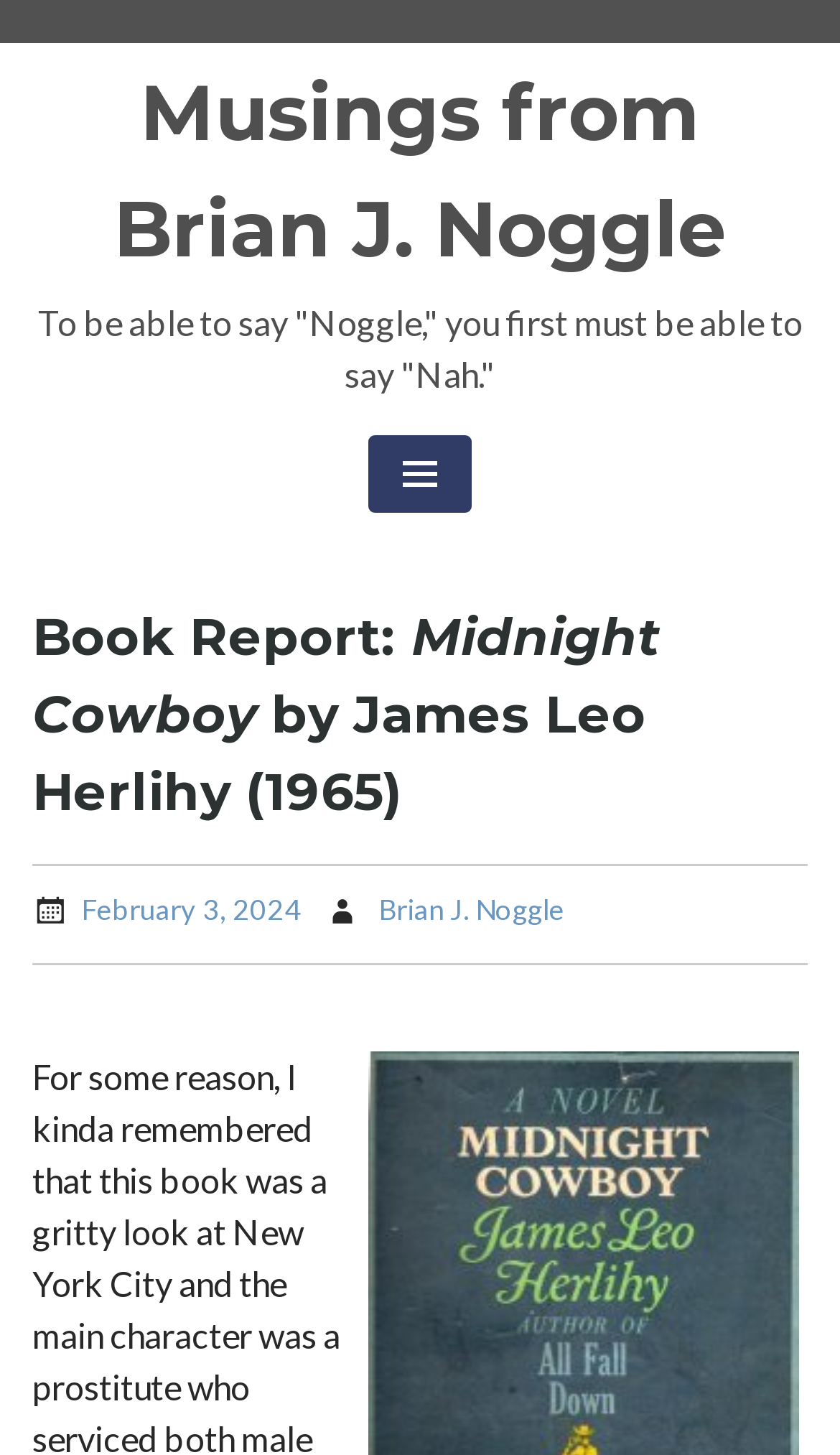Analyze the image and deliver a detailed answer to the question: What is the name of the author of the book report?

The answer can be found in the link 'Brian J. Noggle' which is the name of the author of the book report.